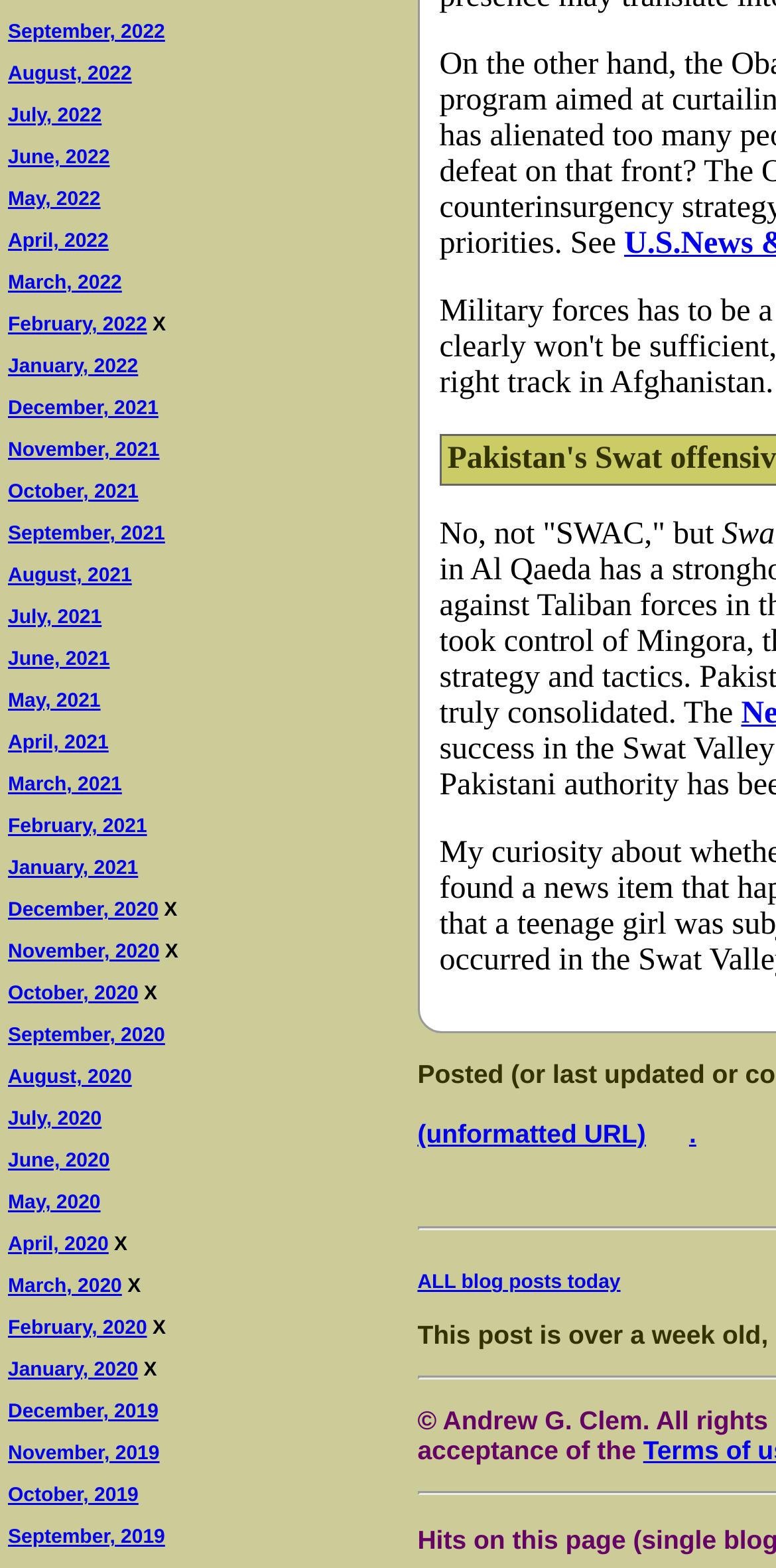Give a concise answer using one word or a phrase to the following question:
How many months are listed on this webpage?

24